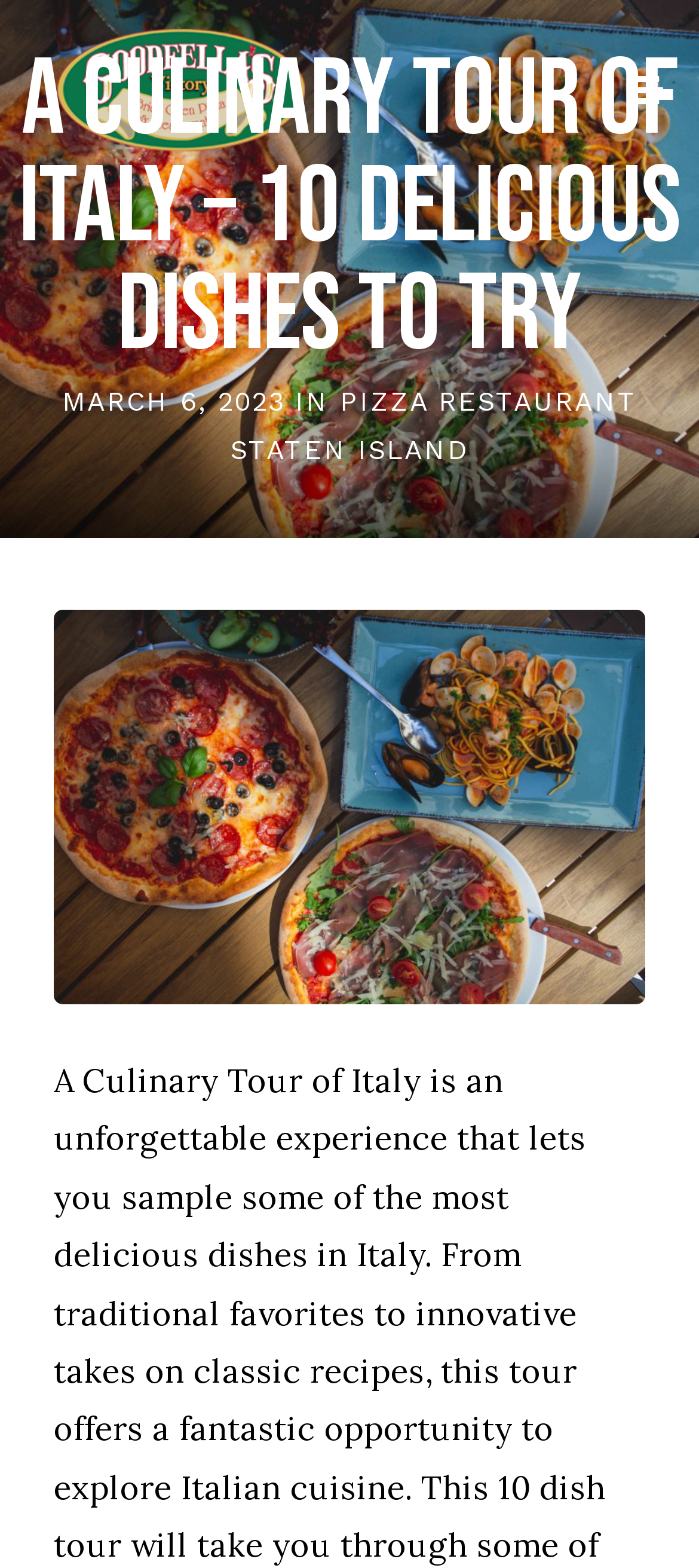Please identify the primary heading of the webpage and give its text content.

A CULINARY TOUR OF ITALY – 10 DELICIOUS DISHES TO TRY